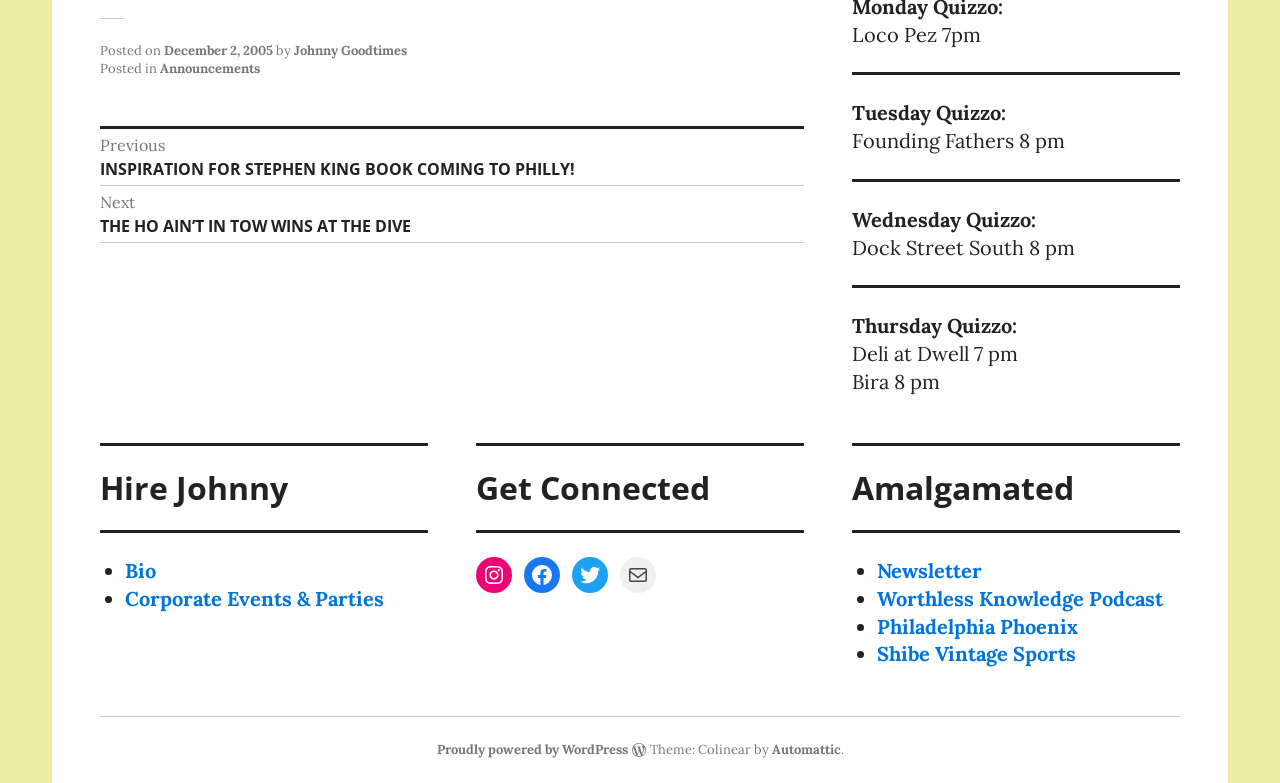Locate the bounding box coordinates for the element described below: "Facebook". The coordinates must be four float values between 0 and 1, formatted as [left, top, right, bottom].

[0.409, 0.712, 0.438, 0.758]